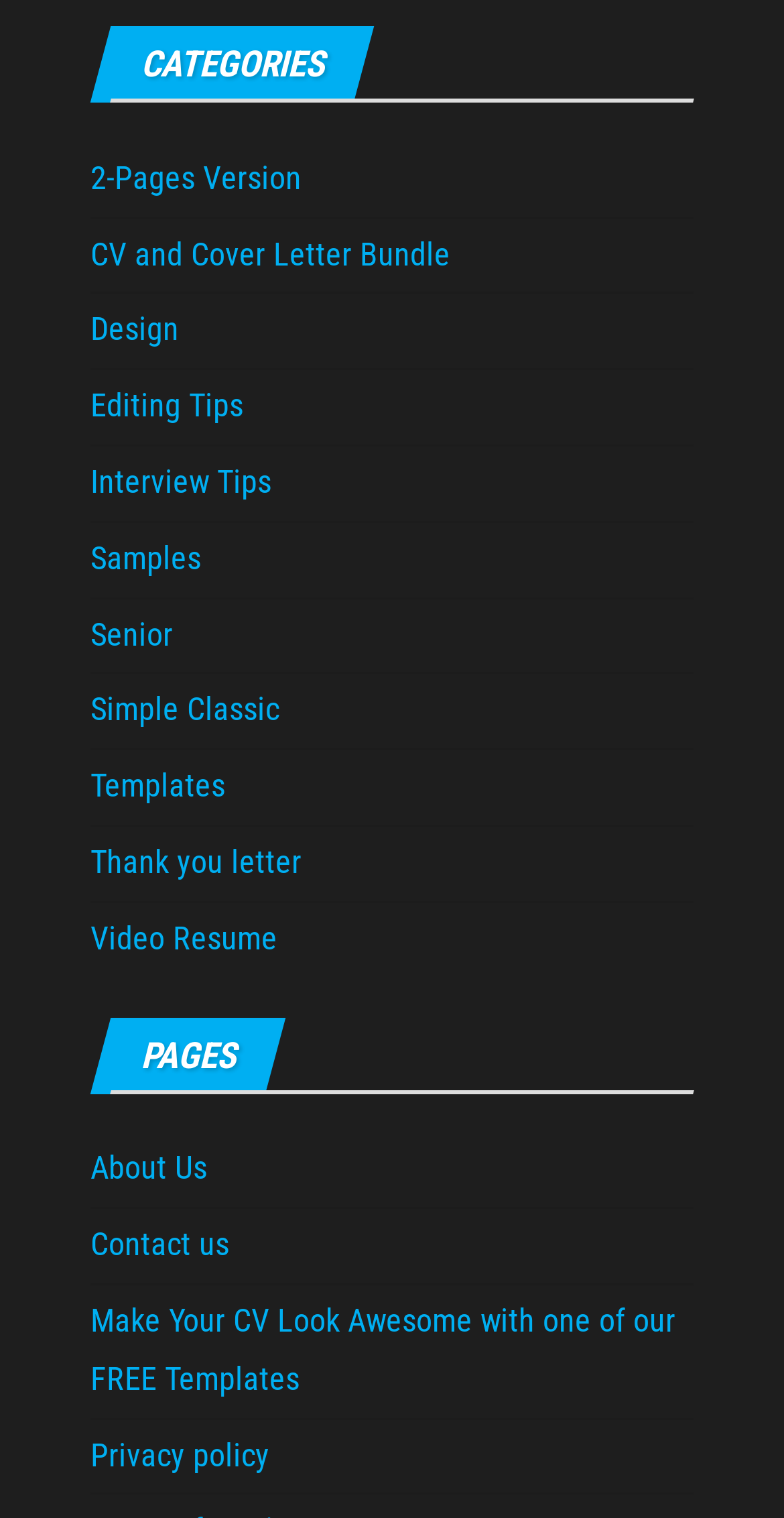Please find the bounding box coordinates of the section that needs to be clicked to achieve this instruction: "Click on the 'CV and Cover Letter Bundle' link".

[0.115, 0.155, 0.574, 0.18]